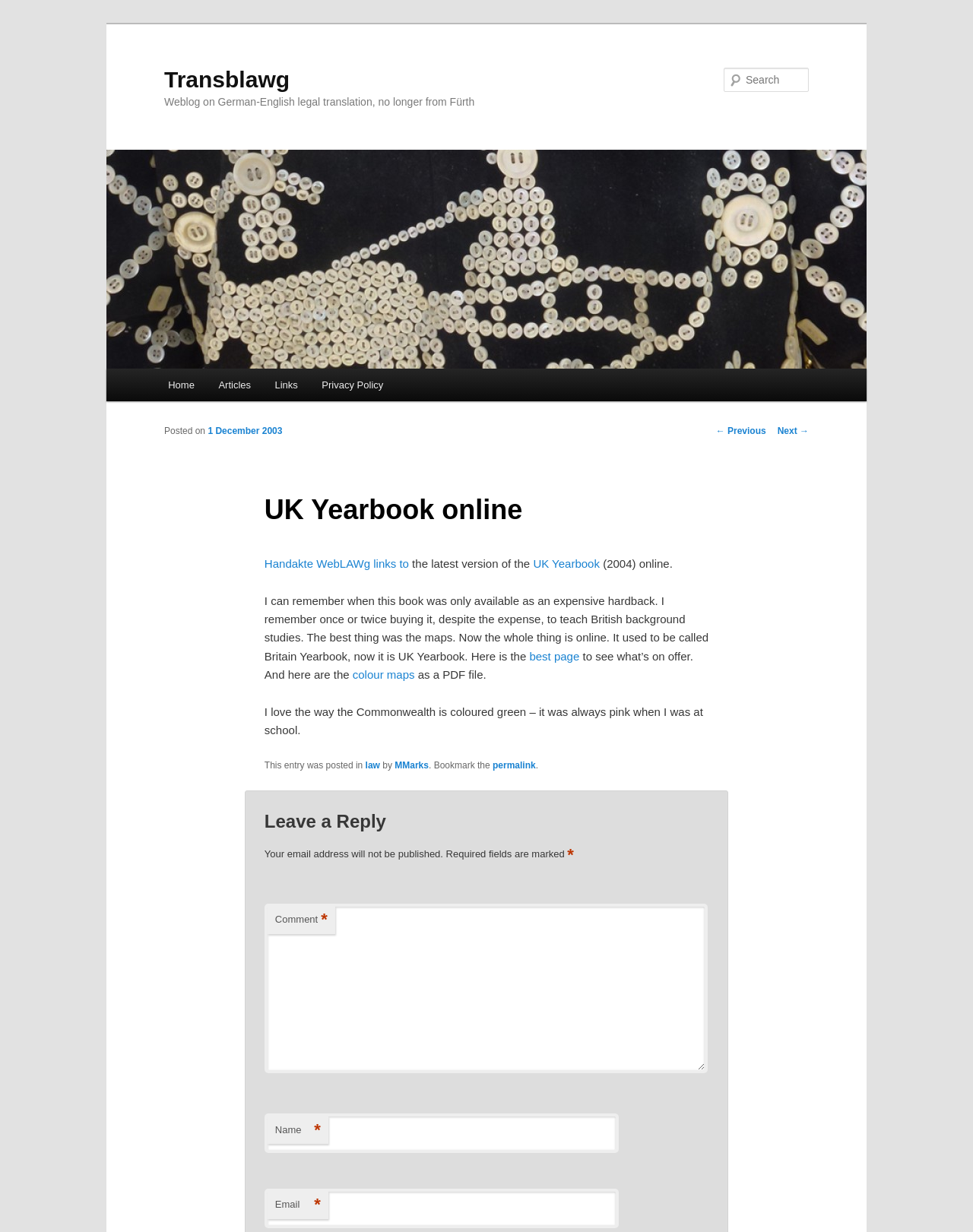Please give a one-word or short phrase response to the following question: 
What is the author of the article?

MMarks